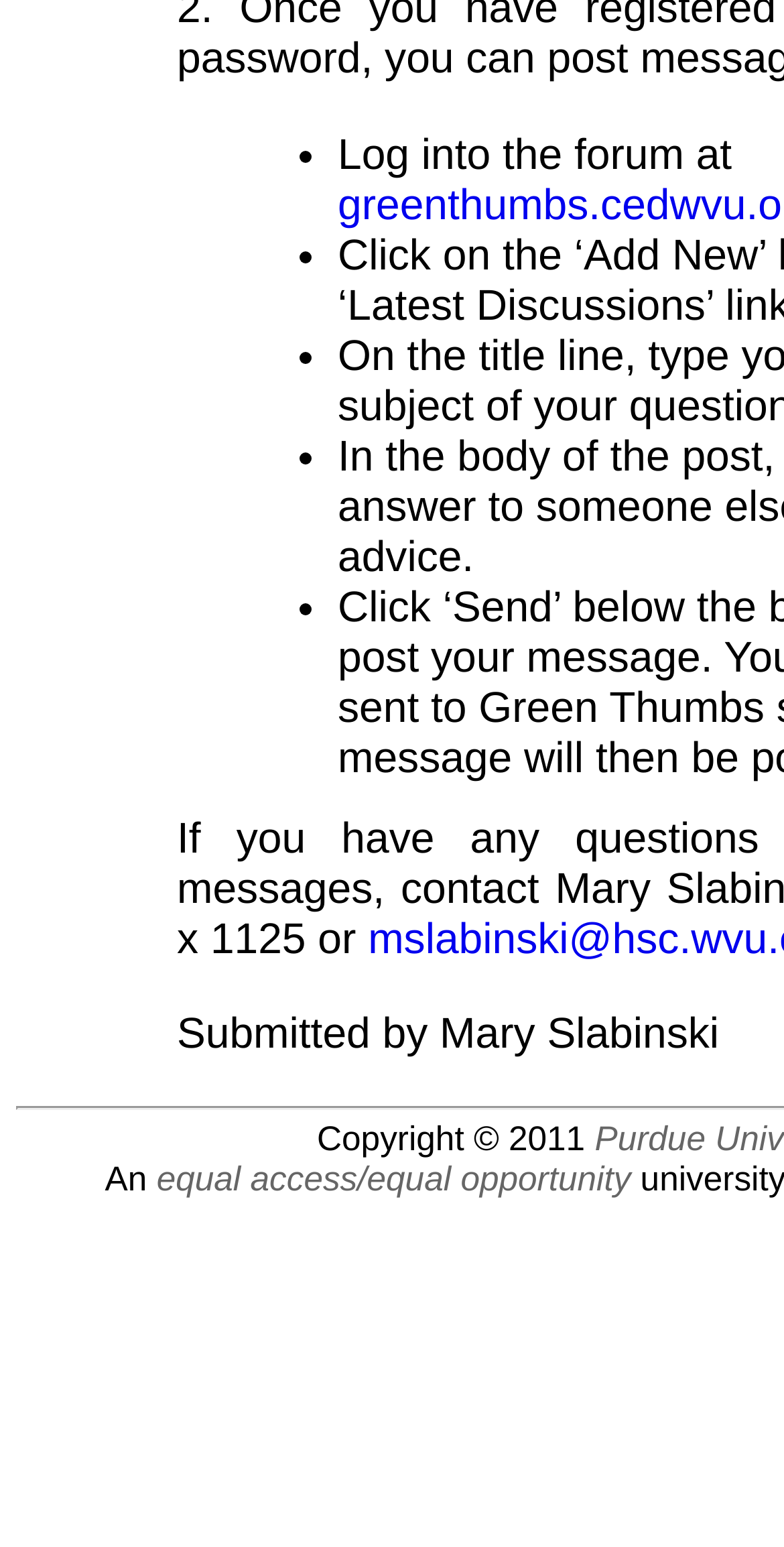What is the name of the person who submitted?
From the image, provide a succinct answer in one word or a short phrase.

Mary Slabinski